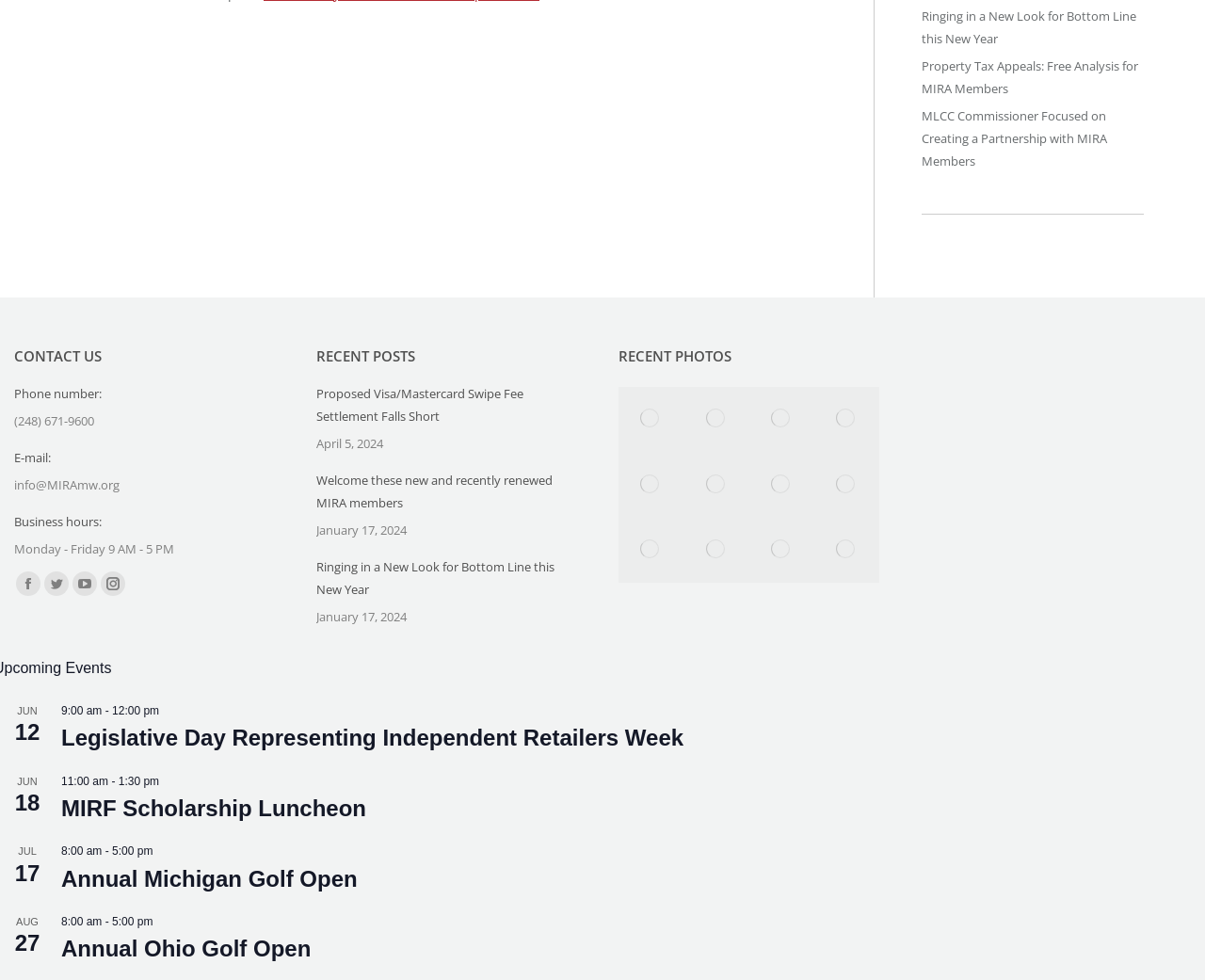Find the bounding box coordinates of the area to click in order to follow the instruction: "Email to info@MIRAmw.org".

[0.012, 0.486, 0.099, 0.503]